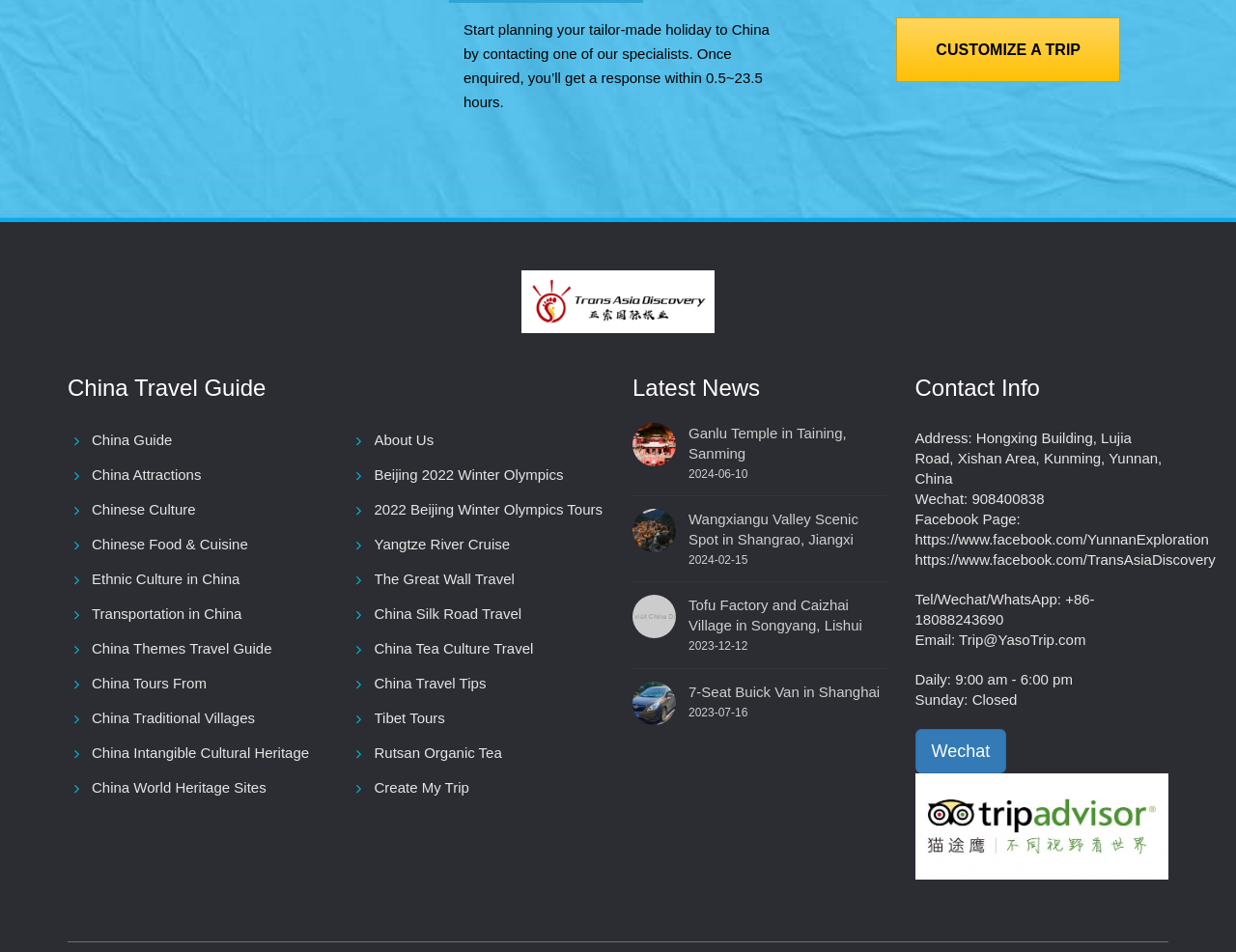What is the address of the company?
Provide an in-depth and detailed answer to the question.

The address of the company is explicitly stated in the 'Contact Info' section of the webpage, which provides the physical location of the company's office.